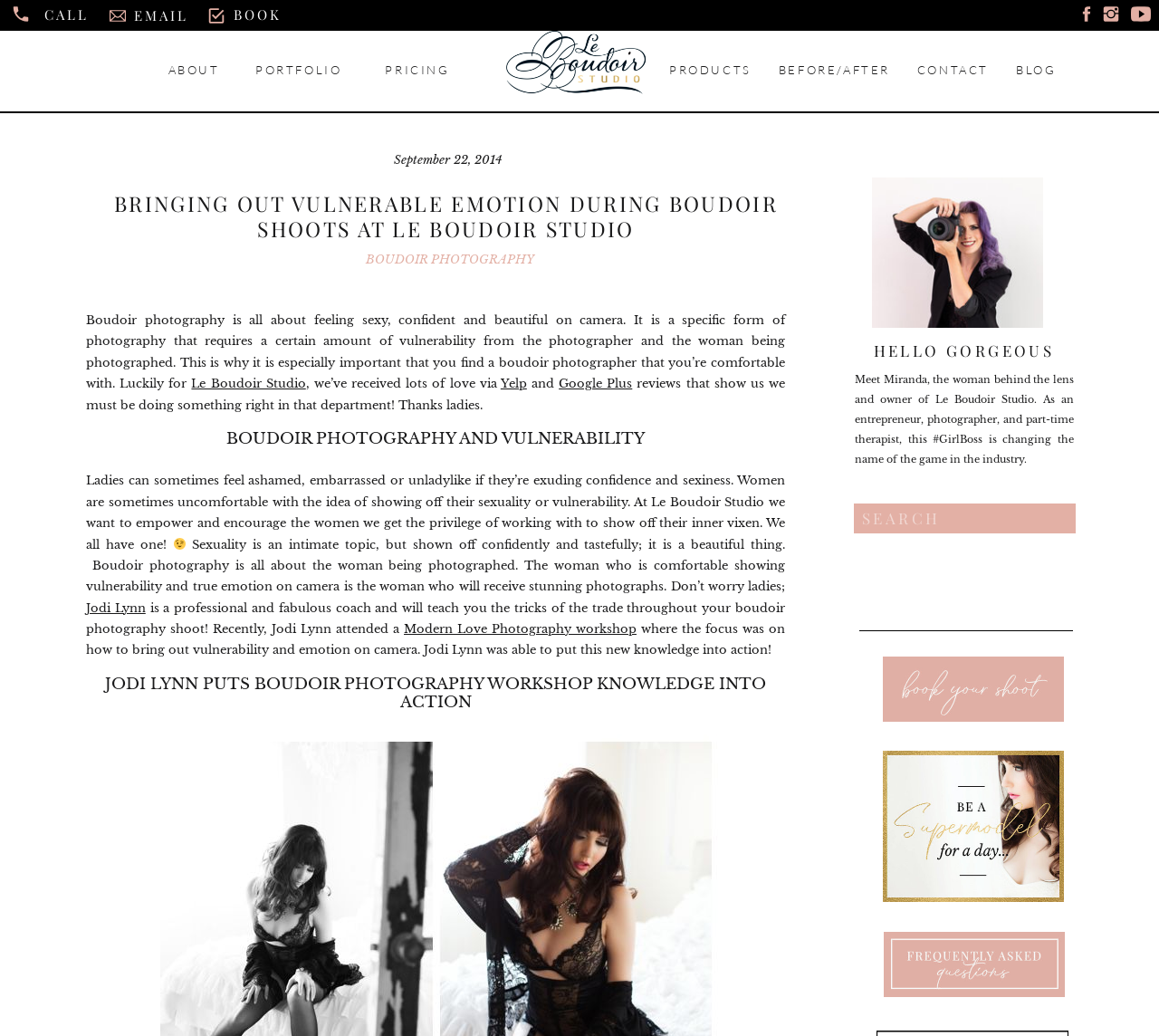Please find the bounding box coordinates for the clickable element needed to perform this instruction: "Read about Jodi Lynn's boudoir photography workshop".

[0.348, 0.6, 0.549, 0.615]